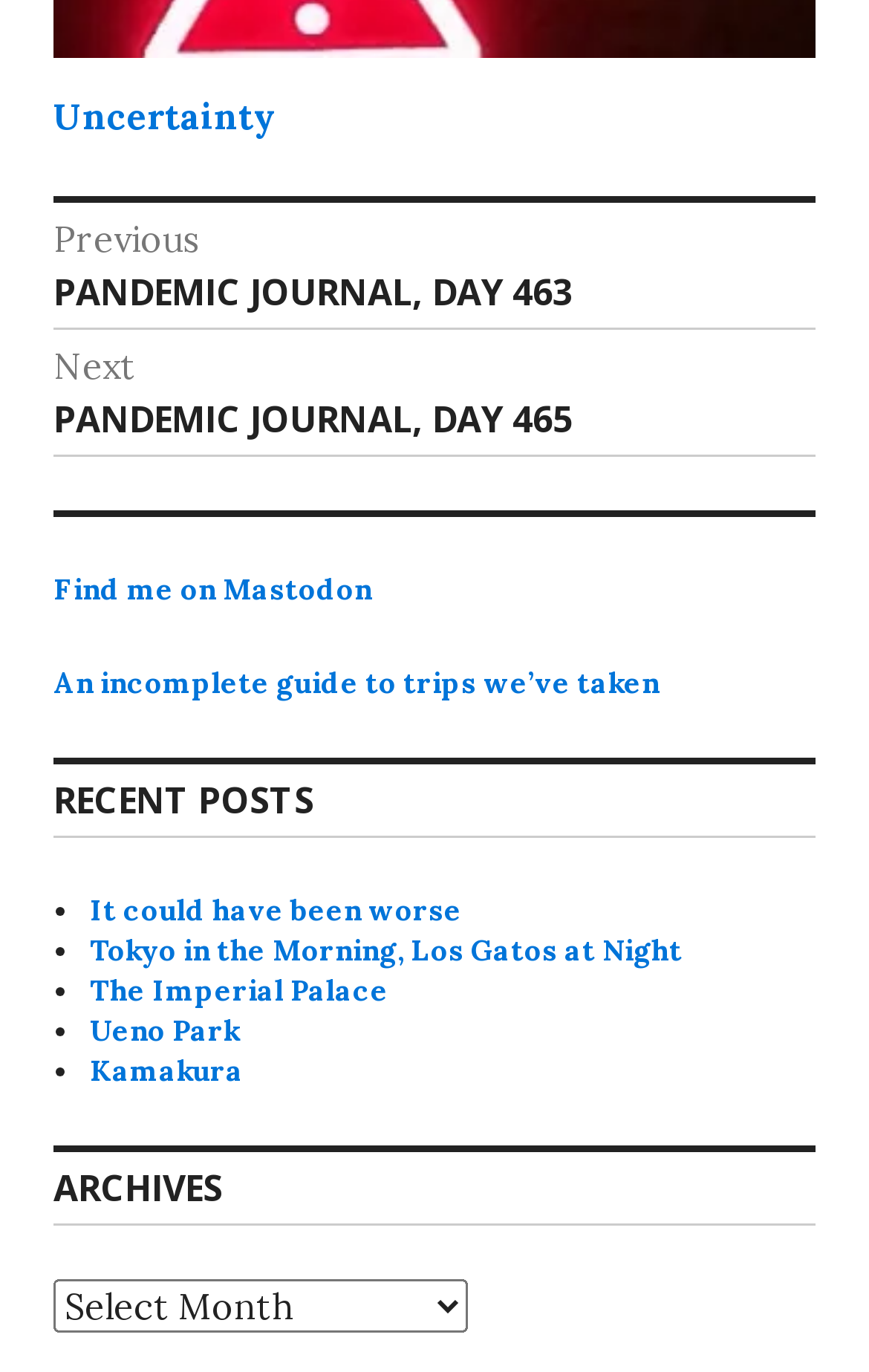Please determine the bounding box coordinates of the element to click in order to execute the following instruction: "Select an archive from the dropdown". The coordinates should be four float numbers between 0 and 1, specified as [left, top, right, bottom].

[0.062, 0.933, 0.538, 0.972]